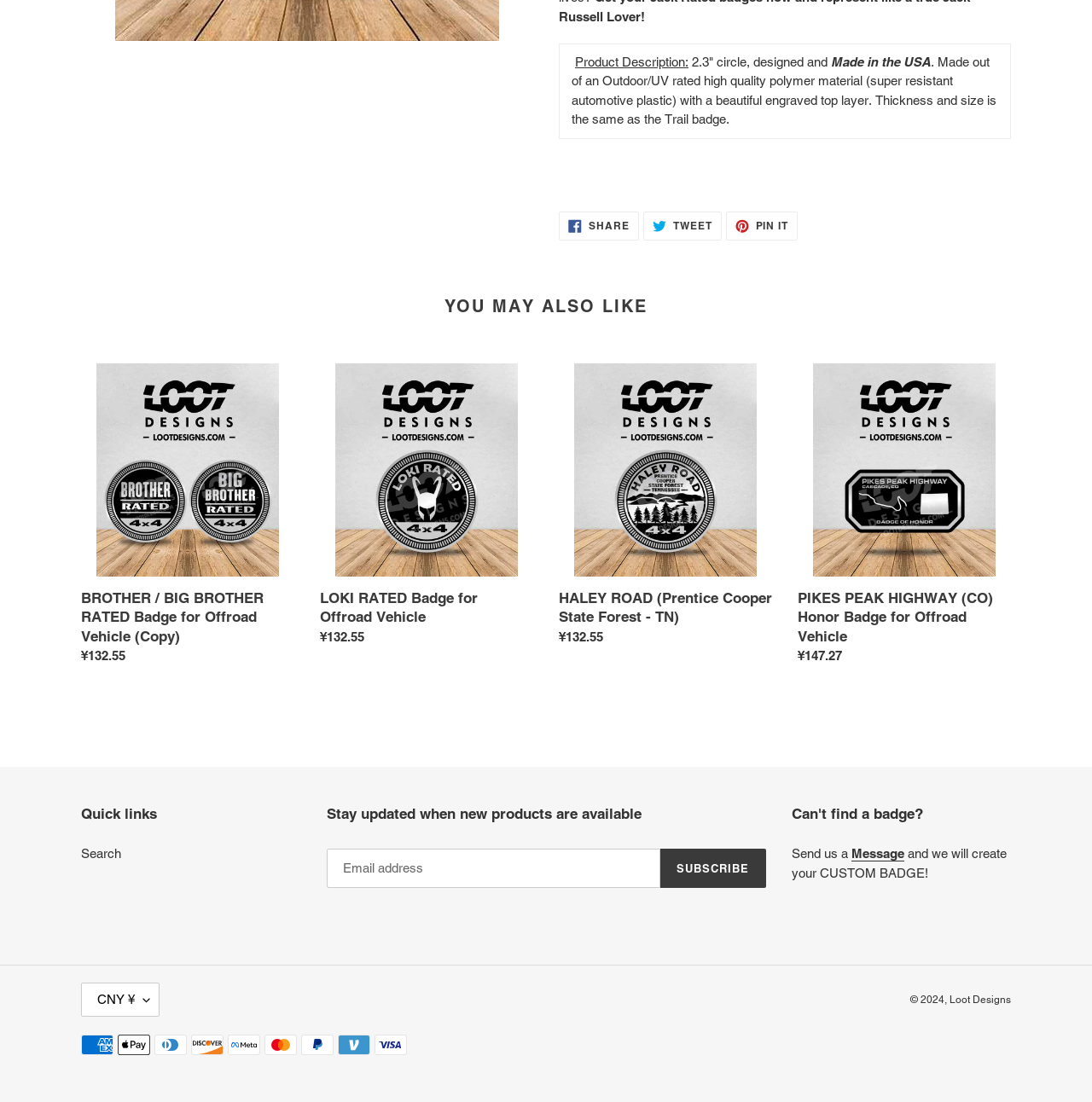Using the provided element description: "Pin it Pin on Pinterest", determine the bounding box coordinates of the corresponding UI element in the screenshot.

[0.665, 0.192, 0.731, 0.218]